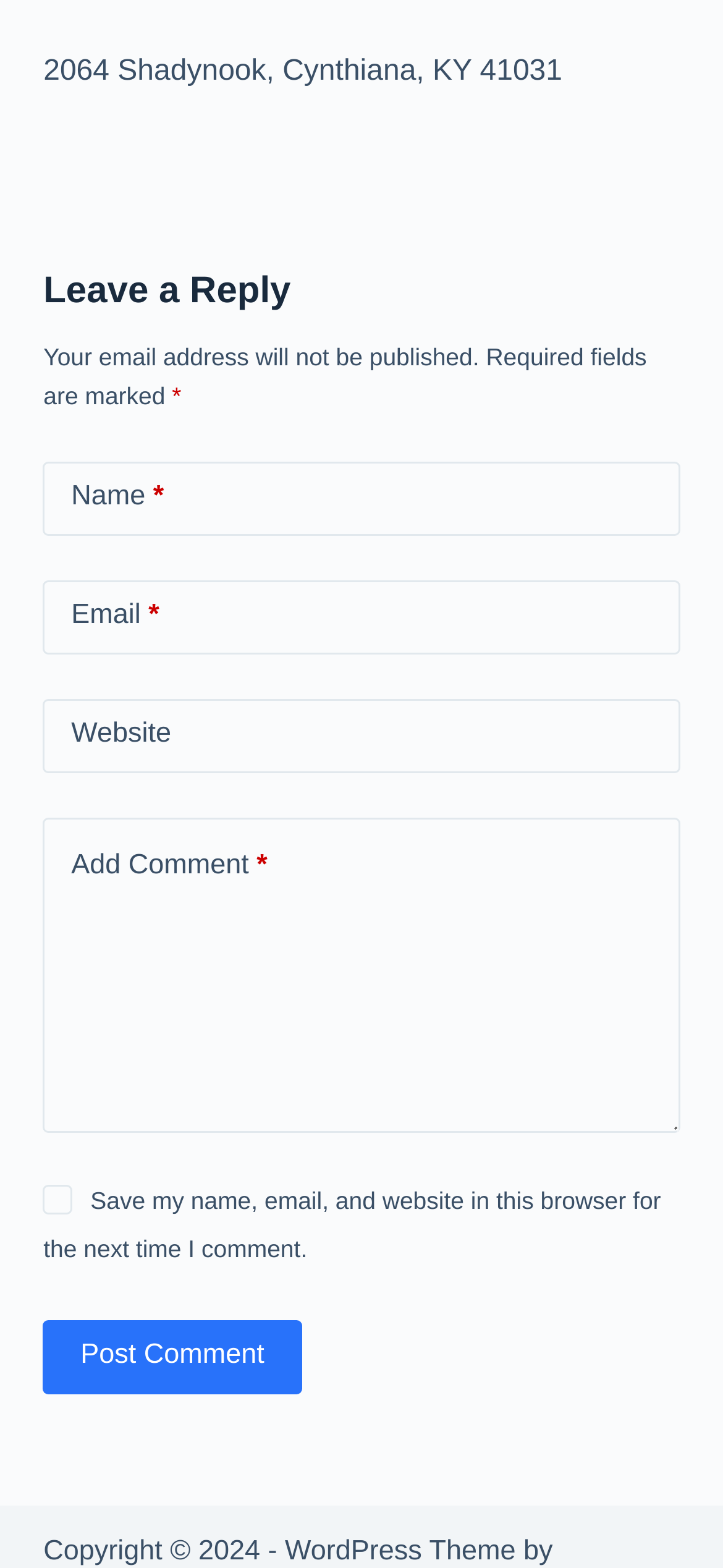Answer the question using only a single word or phrase: 
How many textboxes are required on the webpage?

3